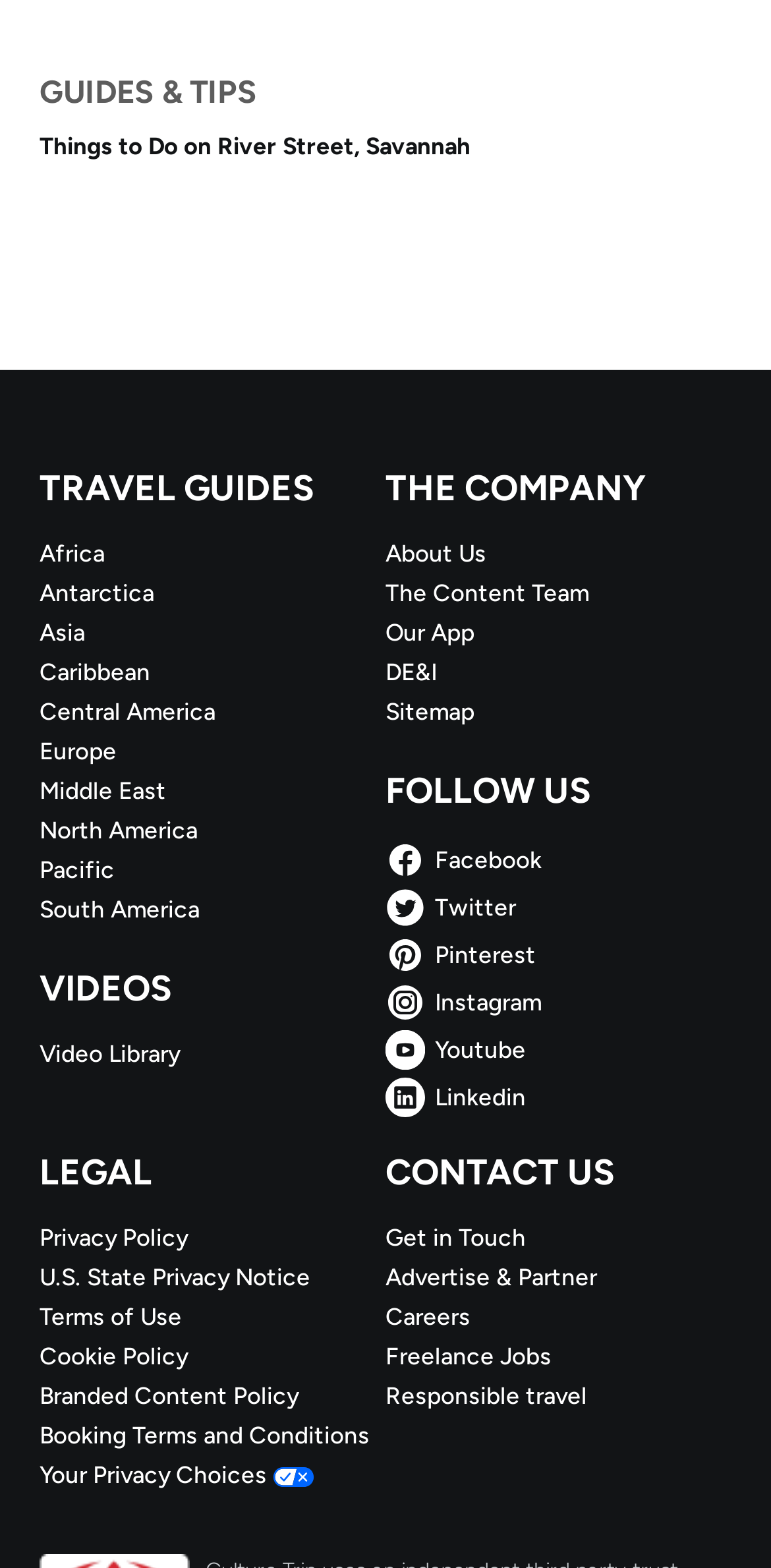What is the purpose of the 'LEGAL' section?
Please provide a single word or phrase answer based on the image.

To provide legal information